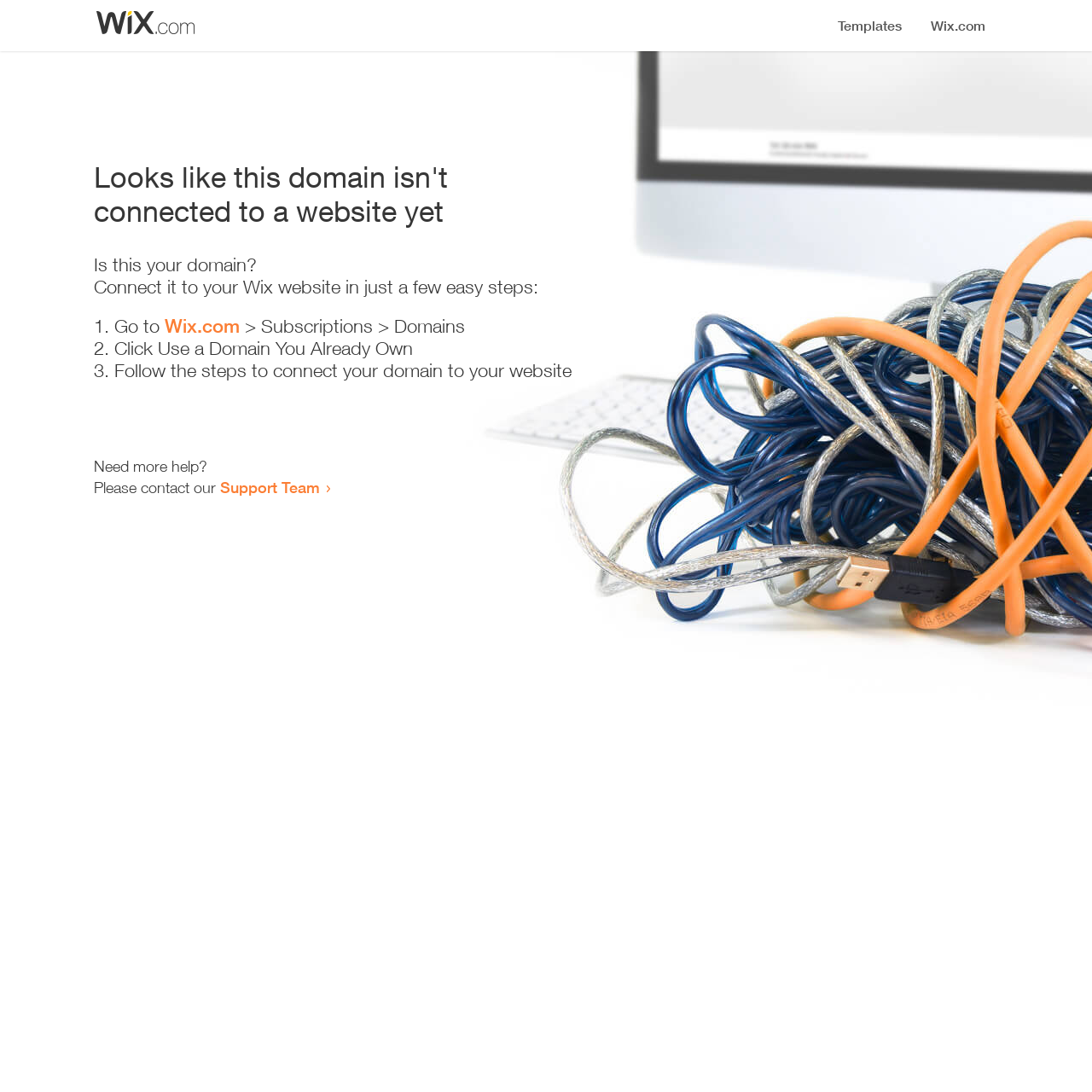Identify the bounding box of the HTML element described here: "Terms & Conditions". Provide the coordinates as four float numbers between 0 and 1: [left, top, right, bottom].

None